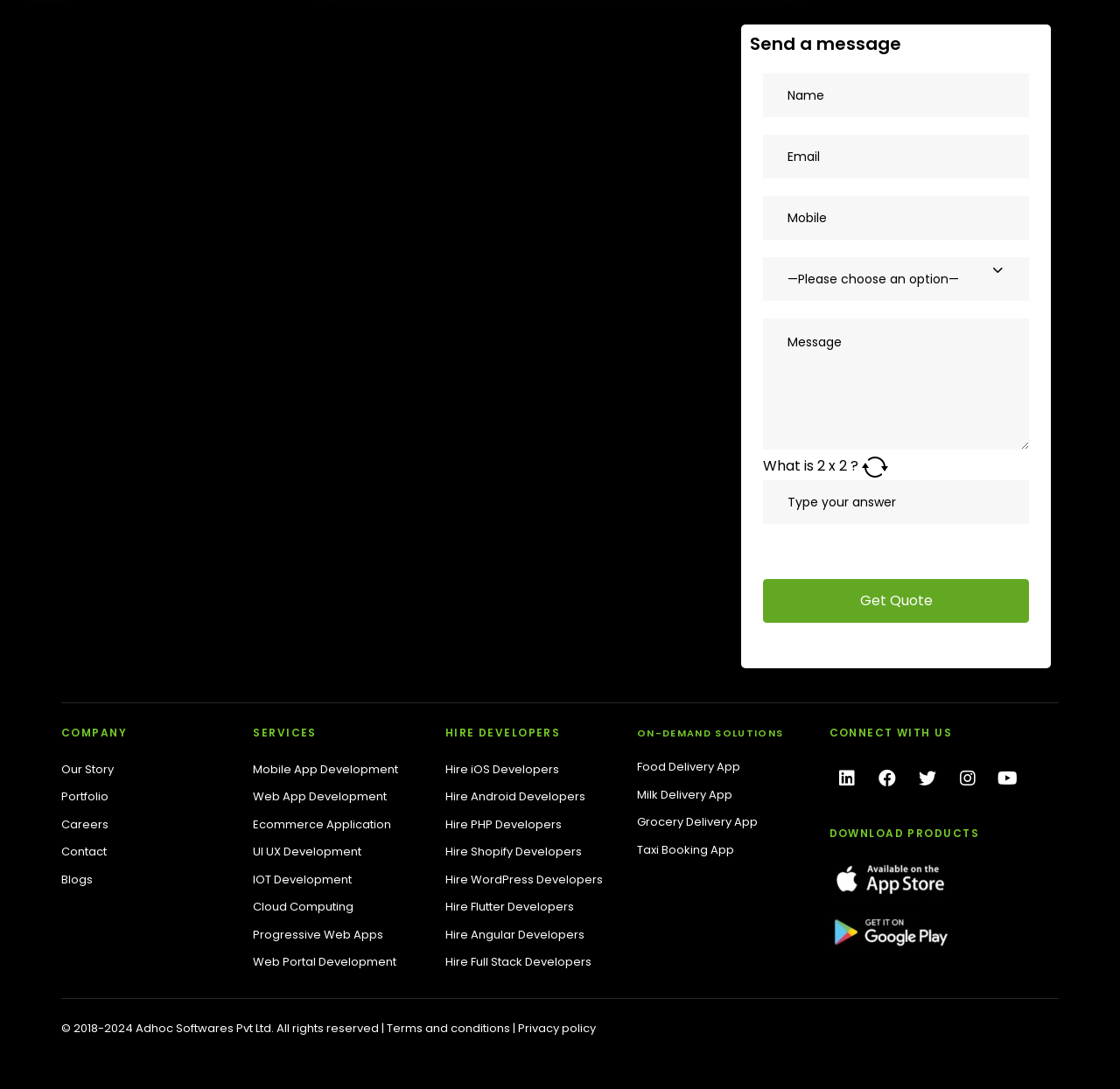Please identify the bounding box coordinates of the area I need to click to accomplish the following instruction: "Enter your name".

[0.681, 0.068, 0.919, 0.108]